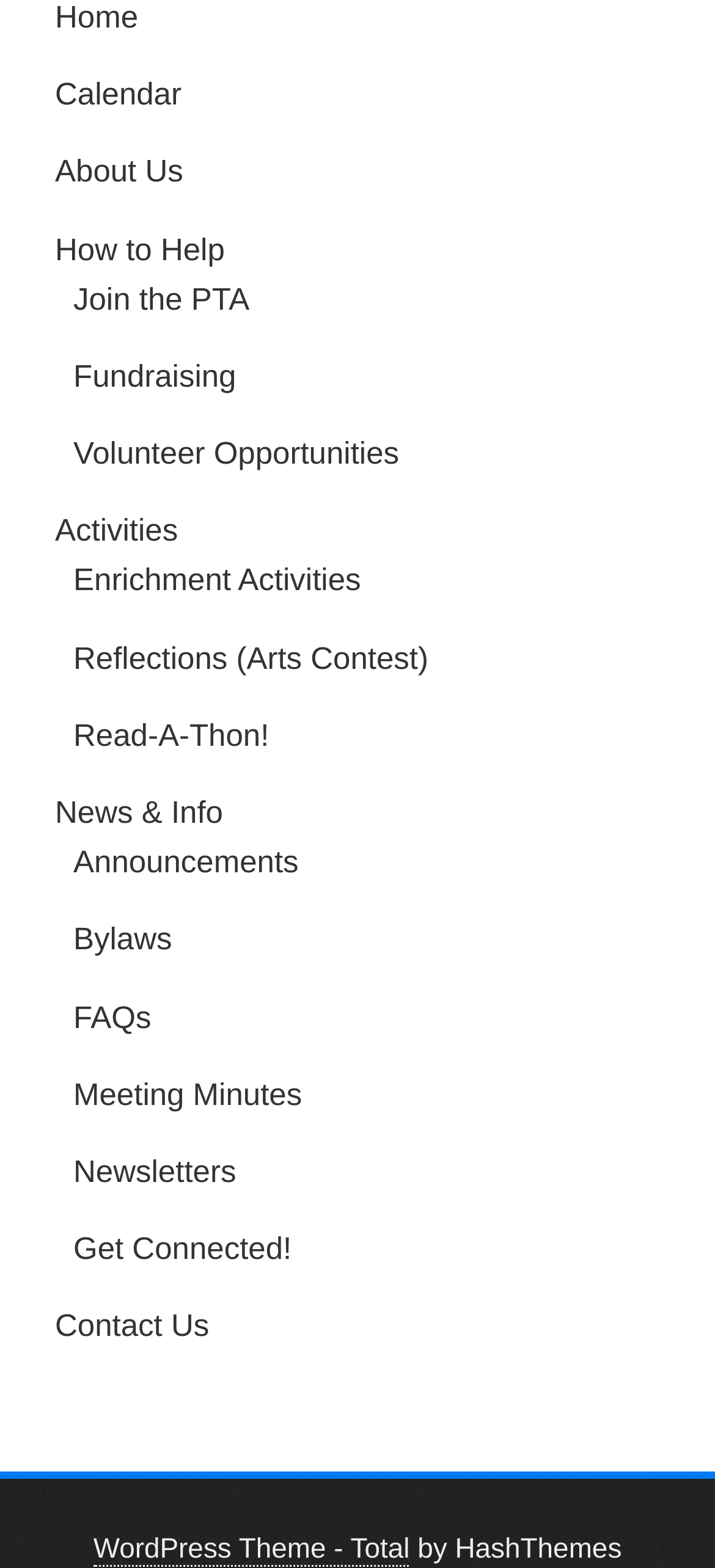Answer with a single word or phrase: 
What is the first link on the webpage?

Calendar